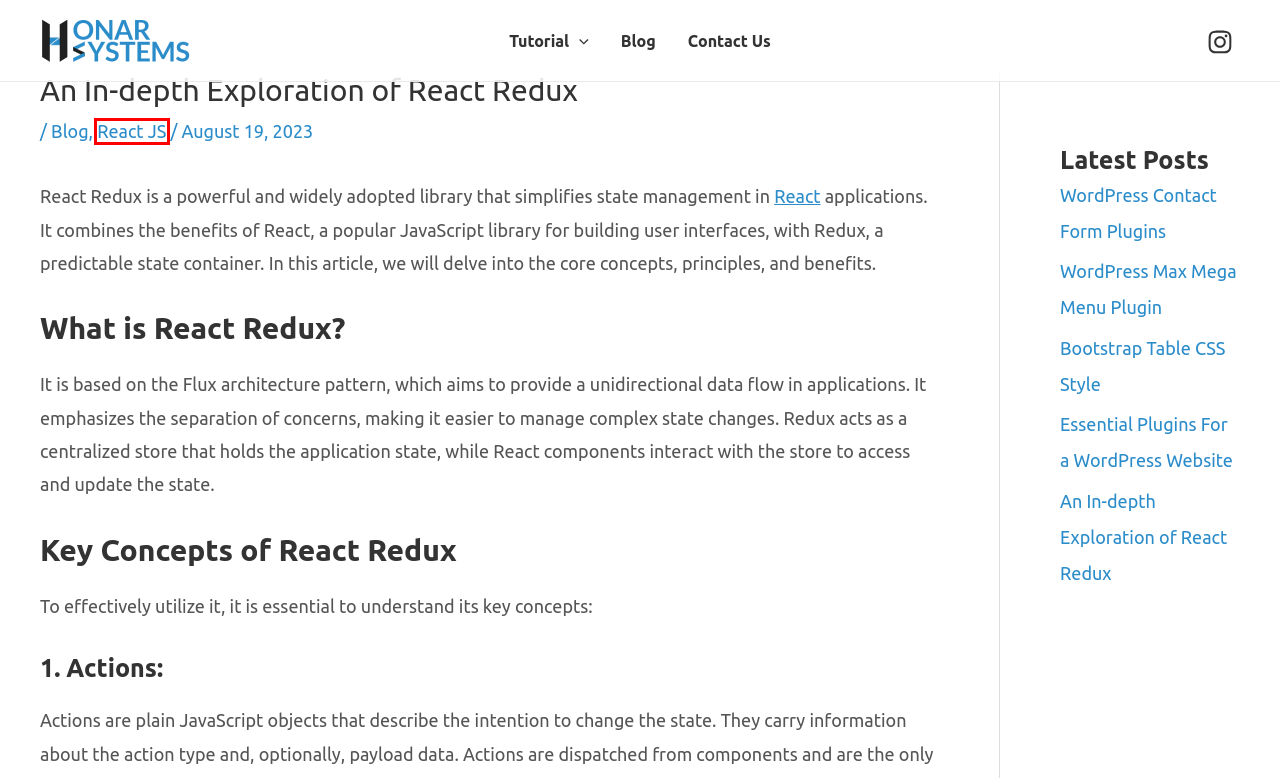A screenshot of a webpage is given, marked with a red bounding box around a UI element. Please select the most appropriate webpage description that fits the new page after clicking the highlighted element. Here are the candidates:
A. React JS - Honar Systems
B. Bootstrap Table CSS Style - Honar Systems
C. Blog - Honar Systems
D. Essential Plugins For a WordPress Website - Honar Systems
E. Contact Us - Honar Systems
F. WordPress Max Mega Menu Plugin - Honar Systems
G. WordPress Contact Form Plugins - Honar Systems
H. Graphic - Honar Systems

A